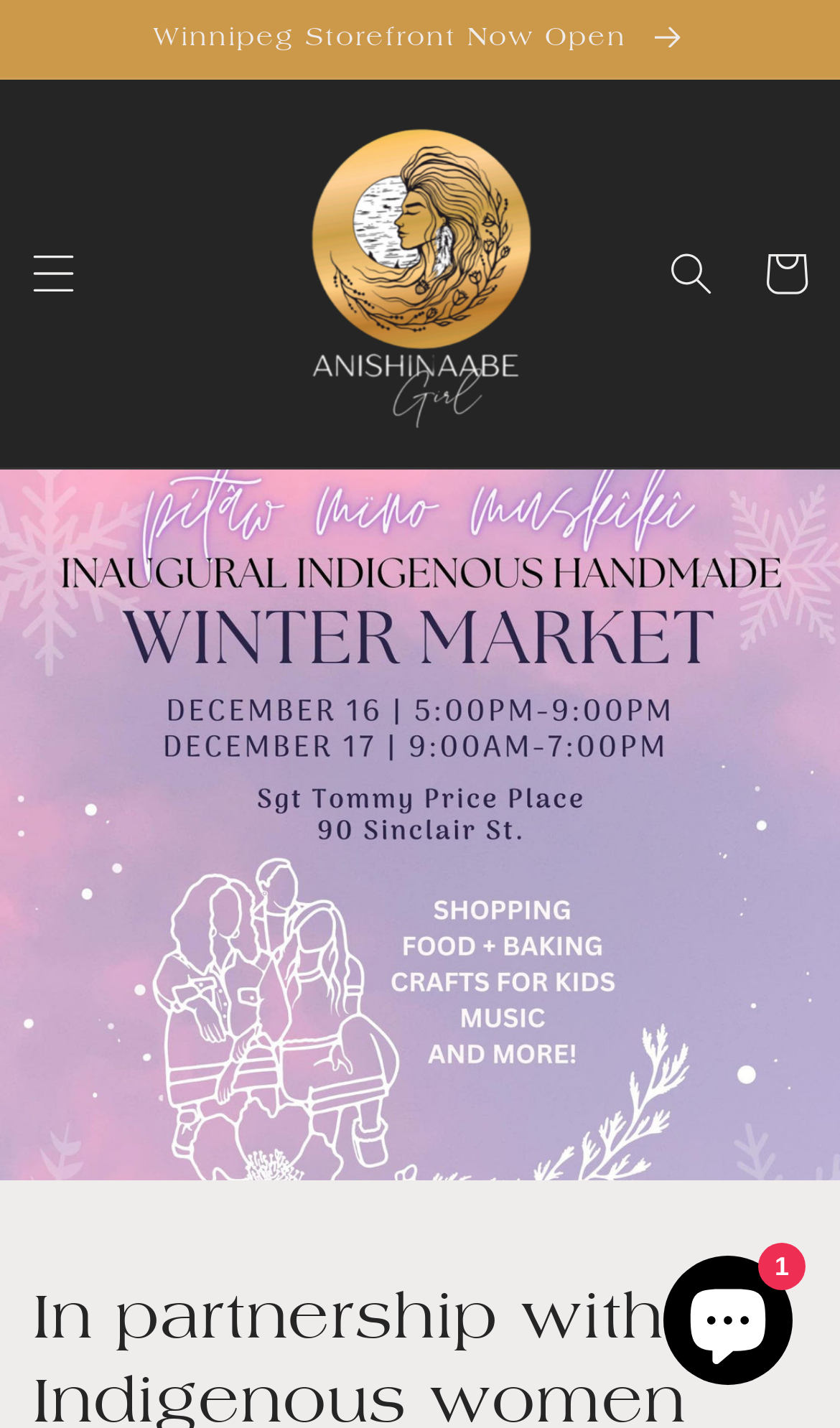Provide a single word or phrase to answer the given question: 
Is the Winnipeg storefront open?

Yes